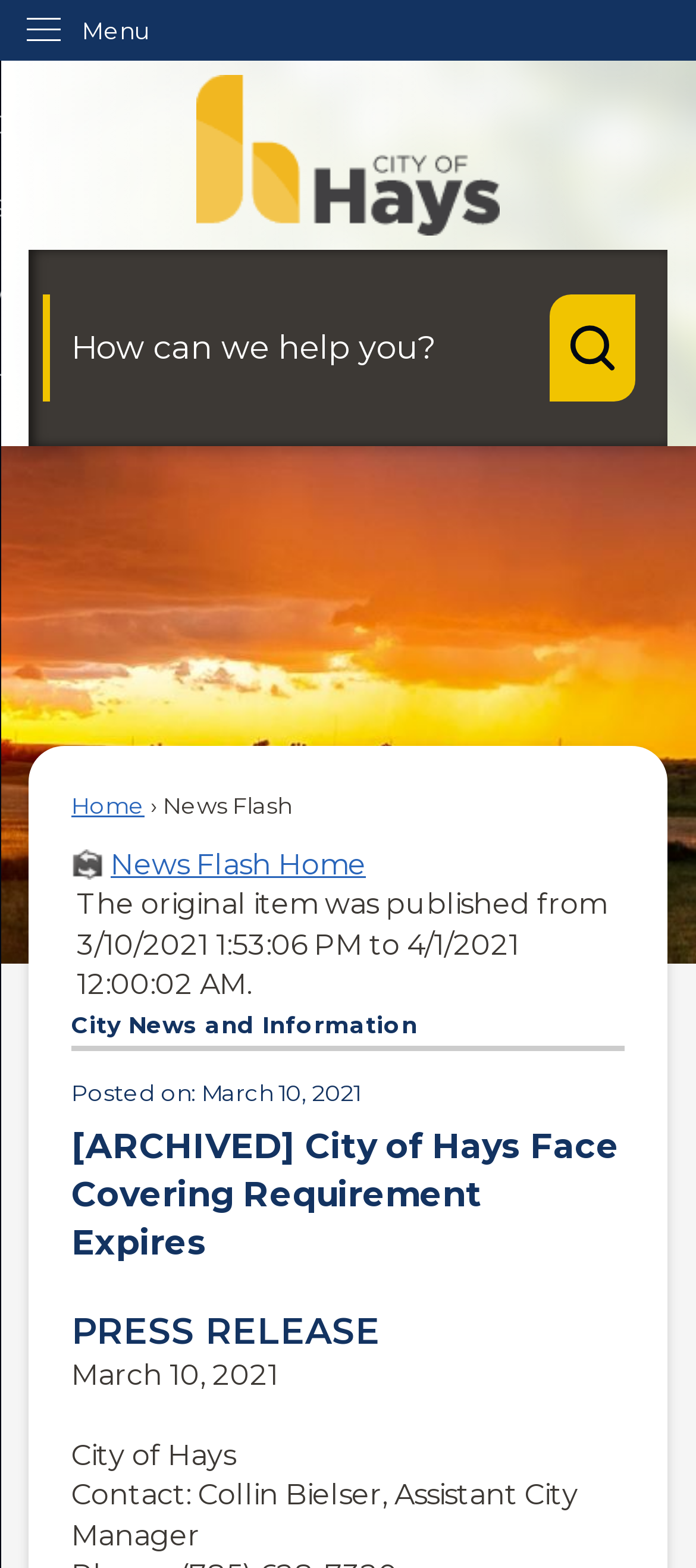Calculate the bounding box coordinates of the UI element given the description: "News Flash Home".

[0.103, 0.539, 0.897, 0.565]